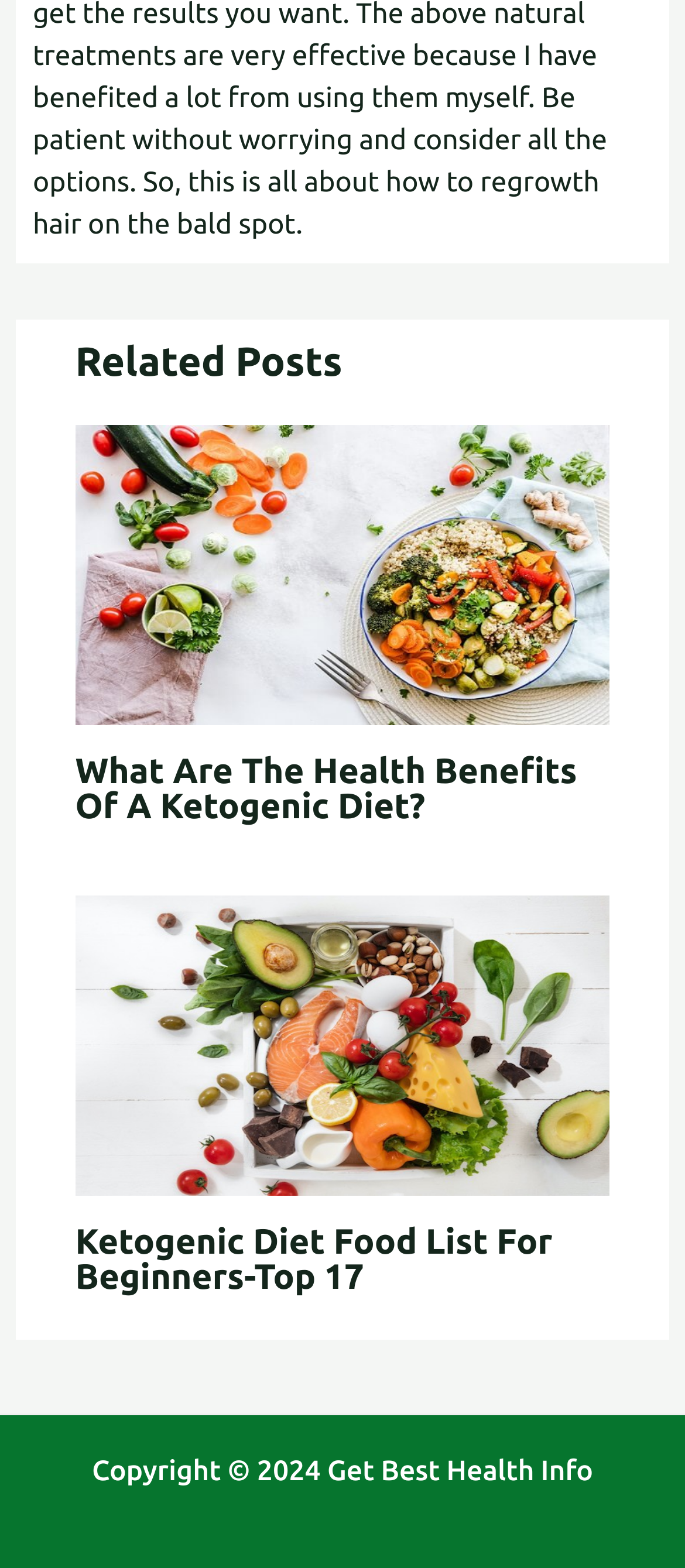Mark the bounding box of the element that matches the following description: "alt="Keto Food List For Beginners"".

[0.11, 0.656, 0.89, 0.676]